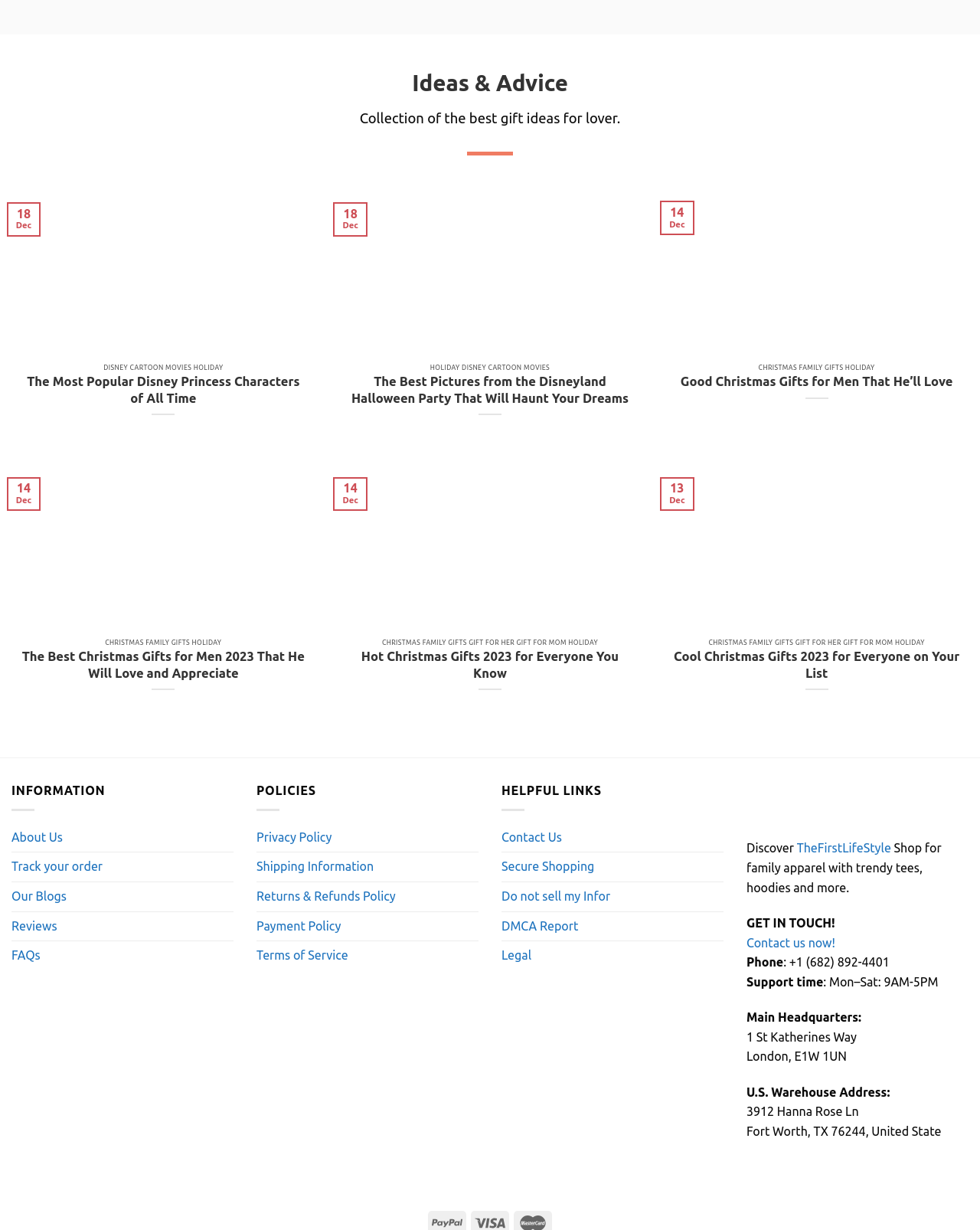Please identify the bounding box coordinates of the area that needs to be clicked to follow this instruction: "Check the 'Hot Christmas Gifts 2023 for Everyone You Know' image".

[0.345, 0.373, 0.655, 0.512]